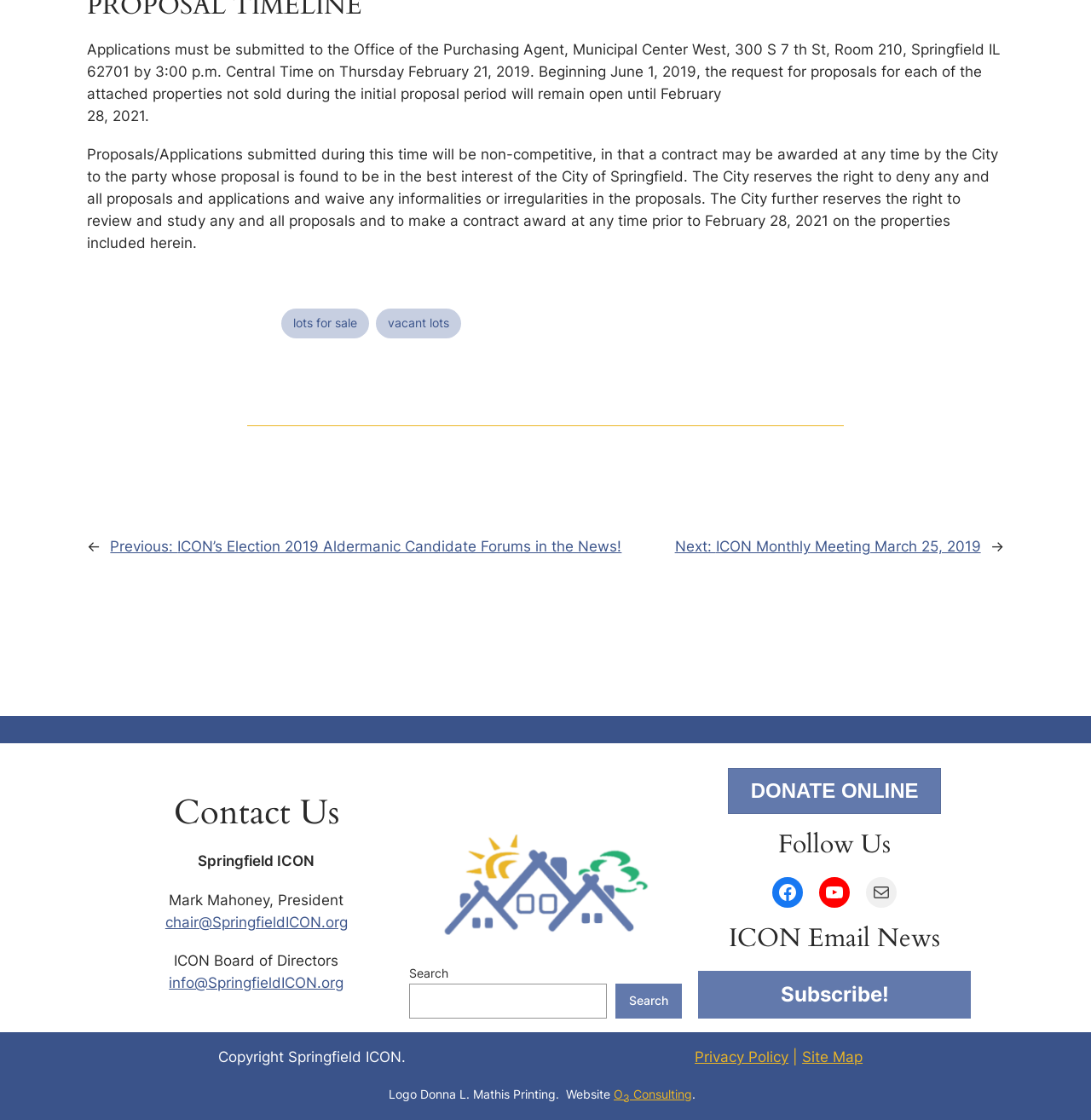What is the purpose of the 'Search' button?
Can you offer a detailed and complete answer to this question?

The purpose of the 'Search' button can be inferred from its label and its position on the webpage, which suggests that it is used to search the website for specific content.